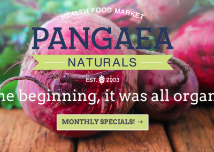Refer to the screenshot and answer the following question in detail:
What is the theme of the color palette used?

The image features a warm and earthy color palette, which complements the imagery of fresh beets and reinforces the market's connection to wholesome produce, conveying a sense of natural and organic products.